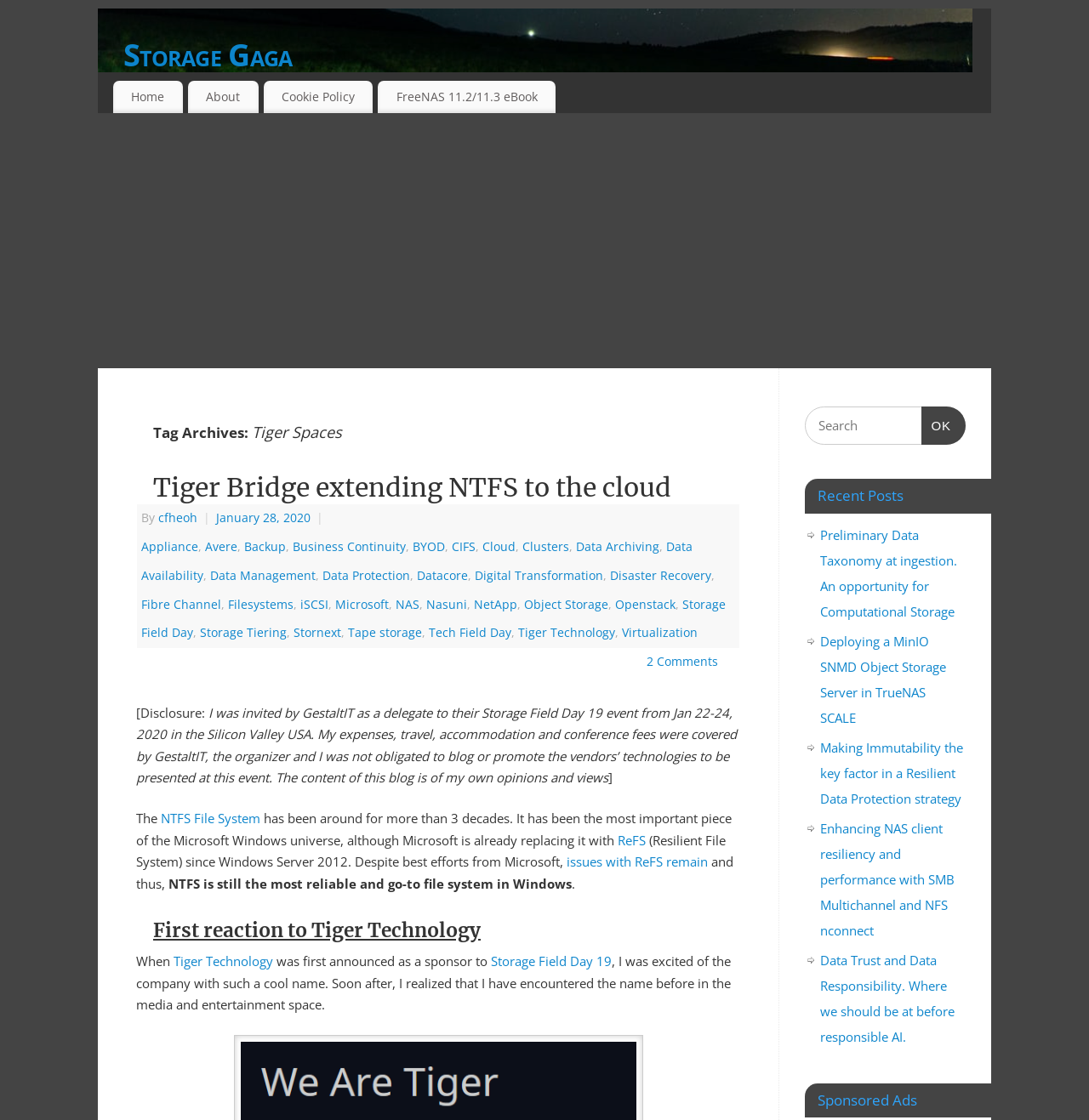Refer to the image and provide an in-depth answer to the question:
Who is the author of the blog post?

The author of the blog post can be found in the text that says 'By cfheoh'. This indicates that cfheoh is the author of the blog post.